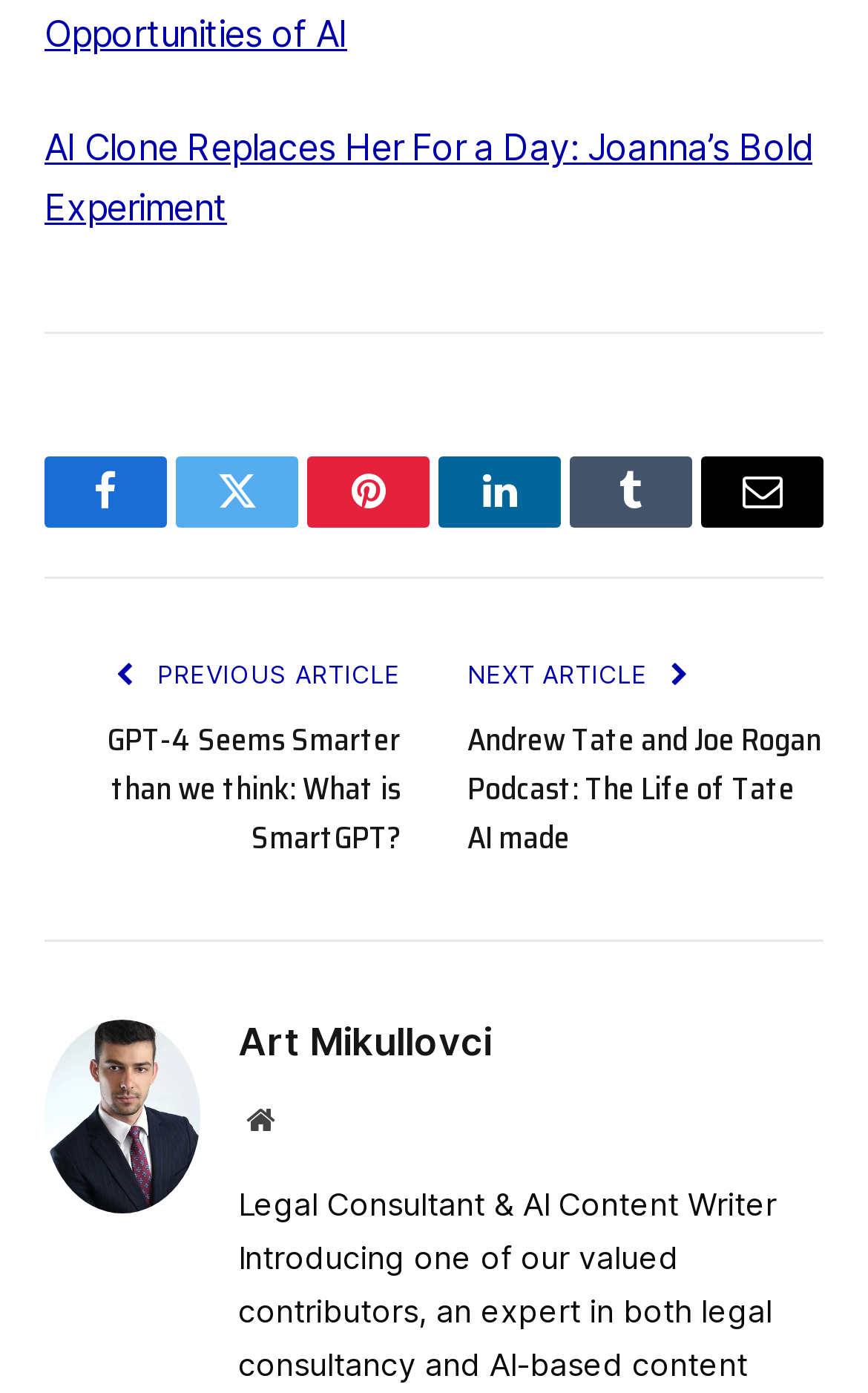Could you indicate the bounding box coordinates of the region to click in order to complete this instruction: "view August 2023".

None